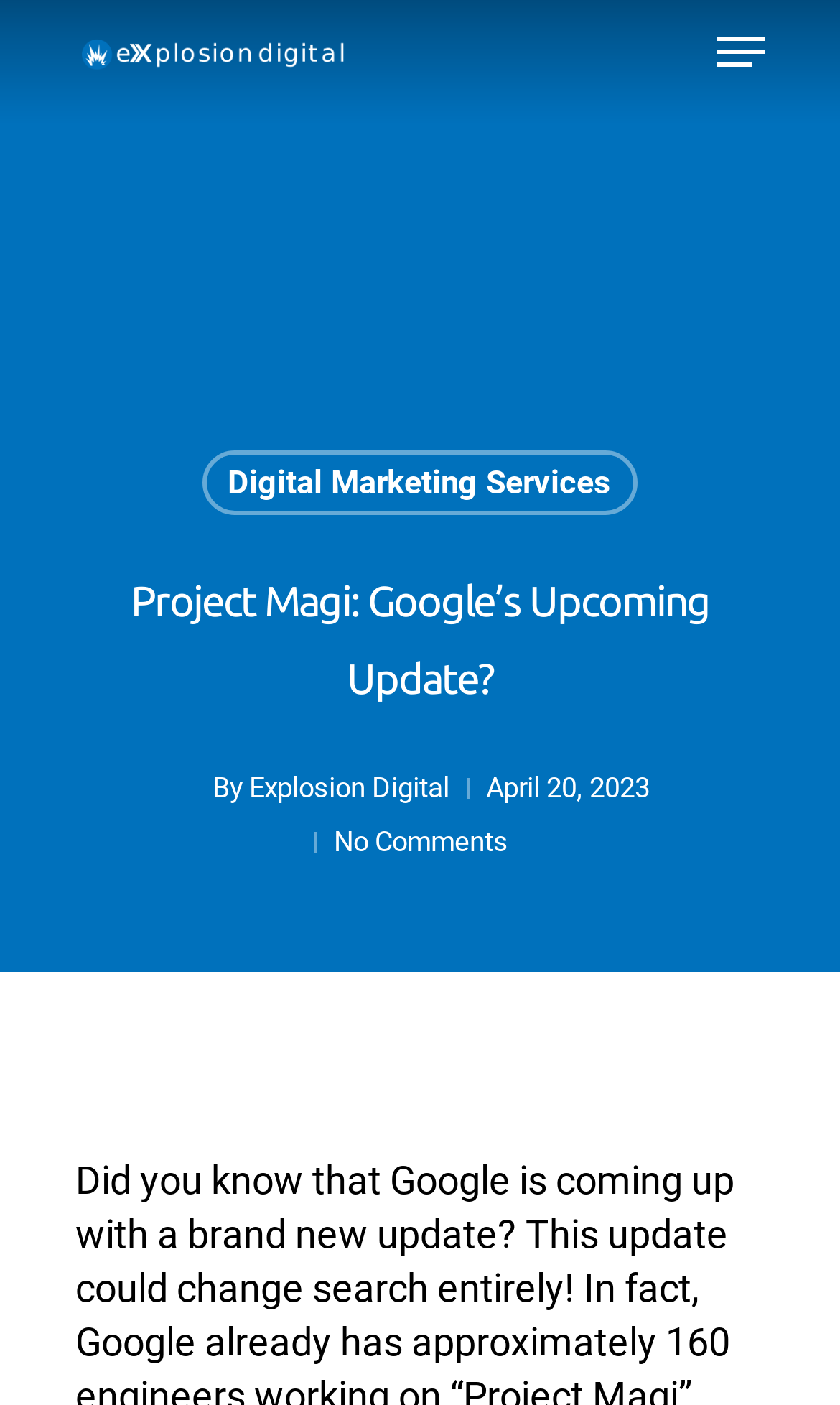Provide your answer in one word or a succinct phrase for the question: 
What is the name of the company?

Explosion Digital